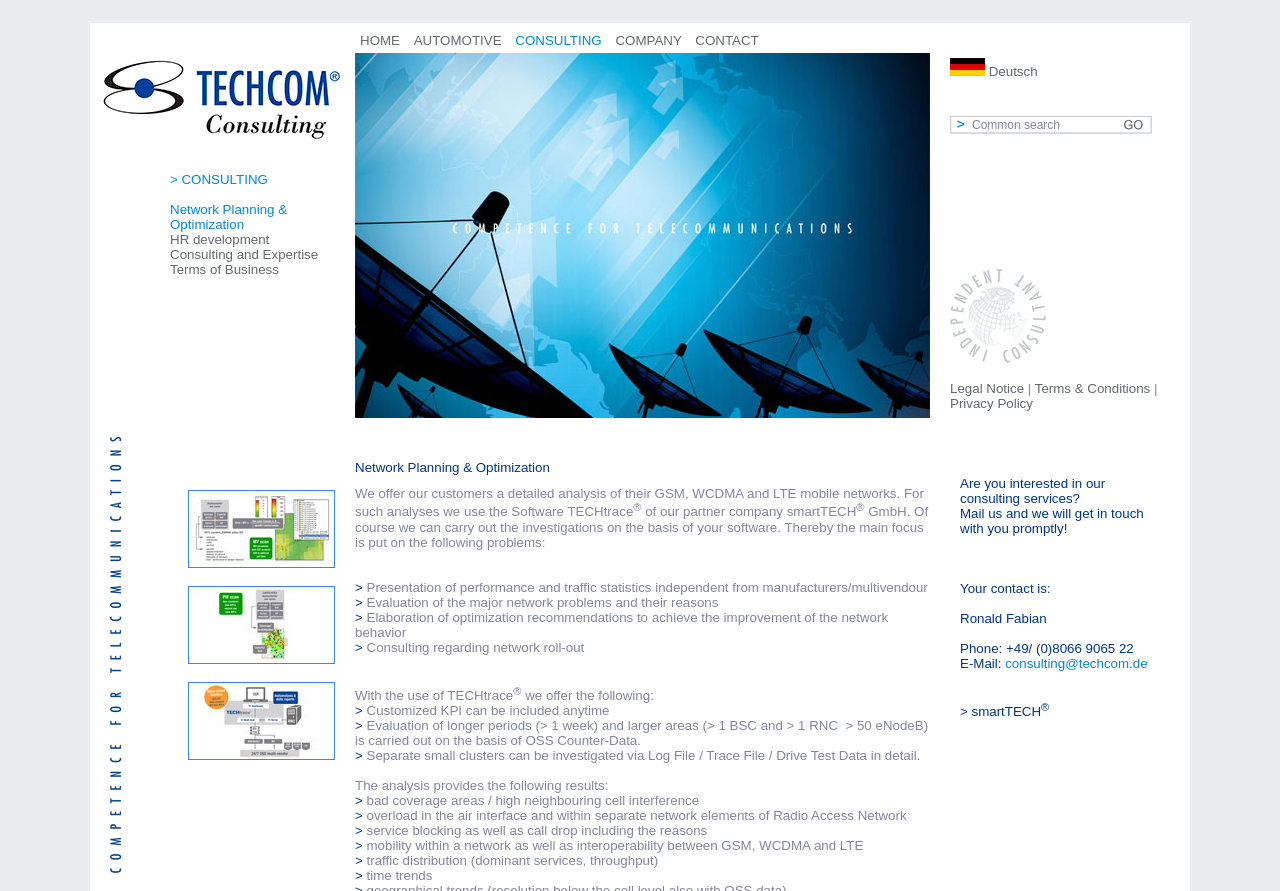What is the company name?
Using the image, give a concise answer in the form of a single word or short phrase.

Techom